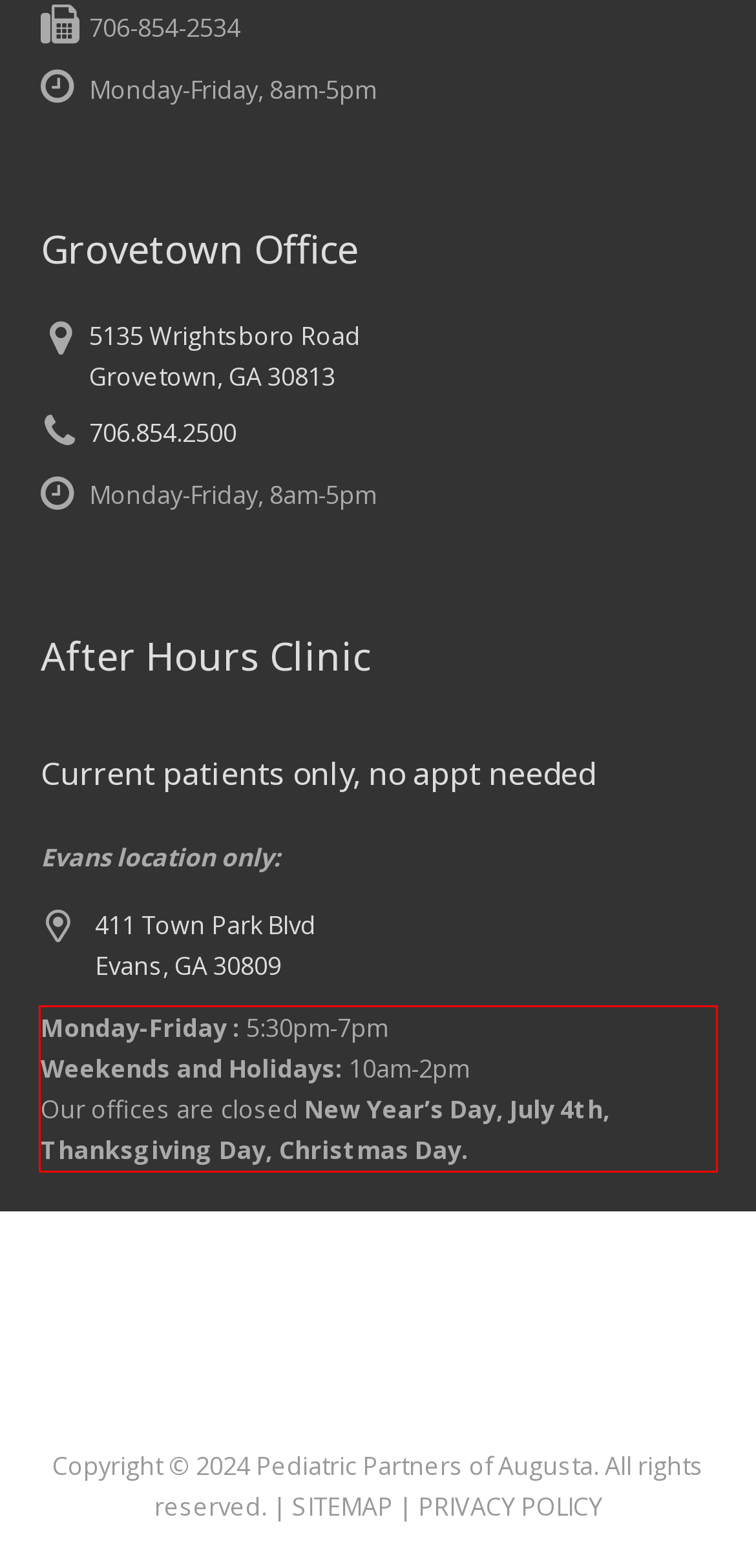Given a screenshot of a webpage containing a red bounding box, perform OCR on the text within this red bounding box and provide the text content.

Monday-Friday : 5:30pm-7pm Weekends and Holidays: 10am-2pm Our offices are closed New Year’s Day, July 4th, Thanksgiving Day, Christmas Day.